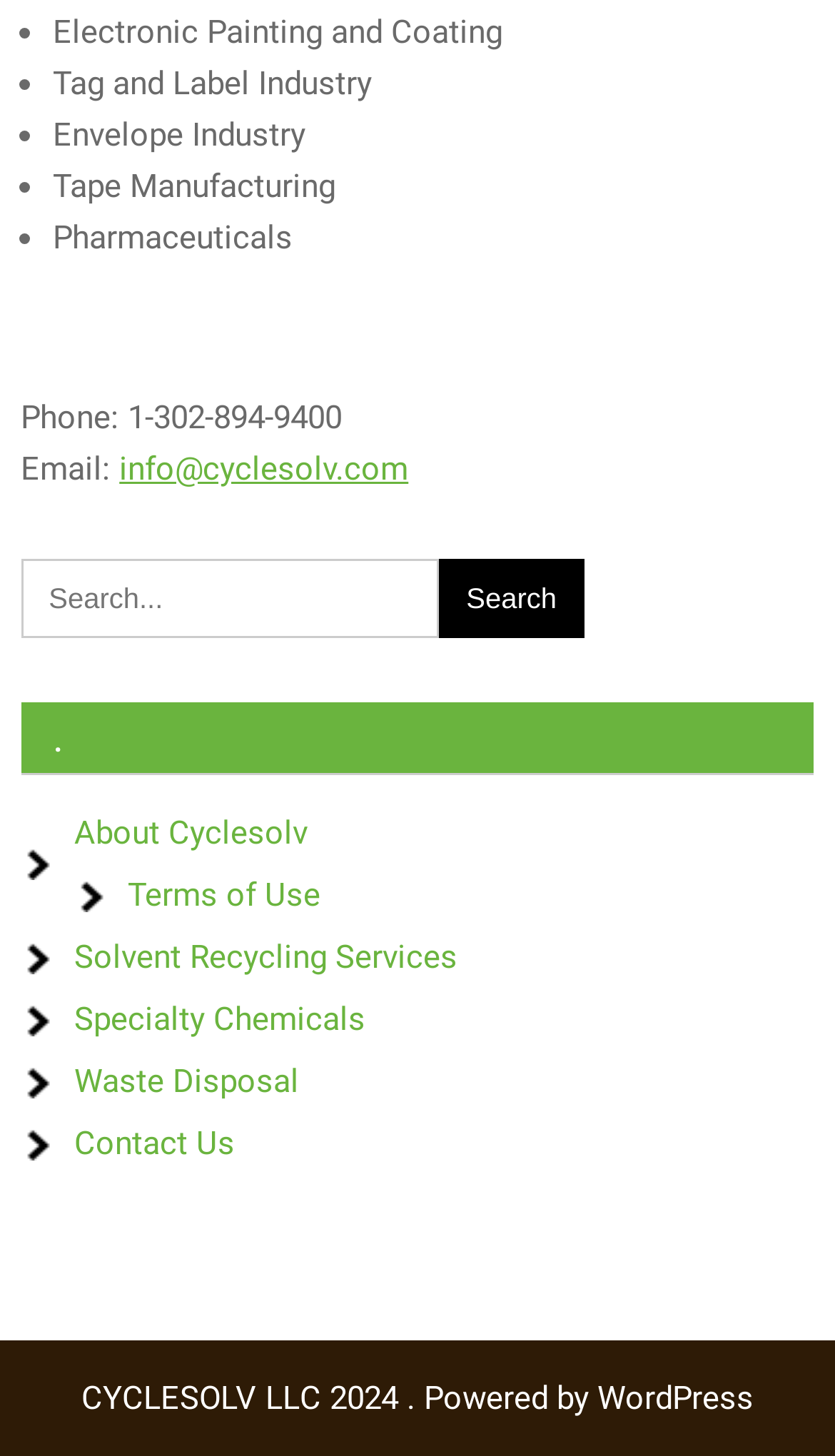Locate the bounding box coordinates of the element that should be clicked to fulfill the instruction: "Email us".

[0.143, 0.309, 0.489, 0.335]